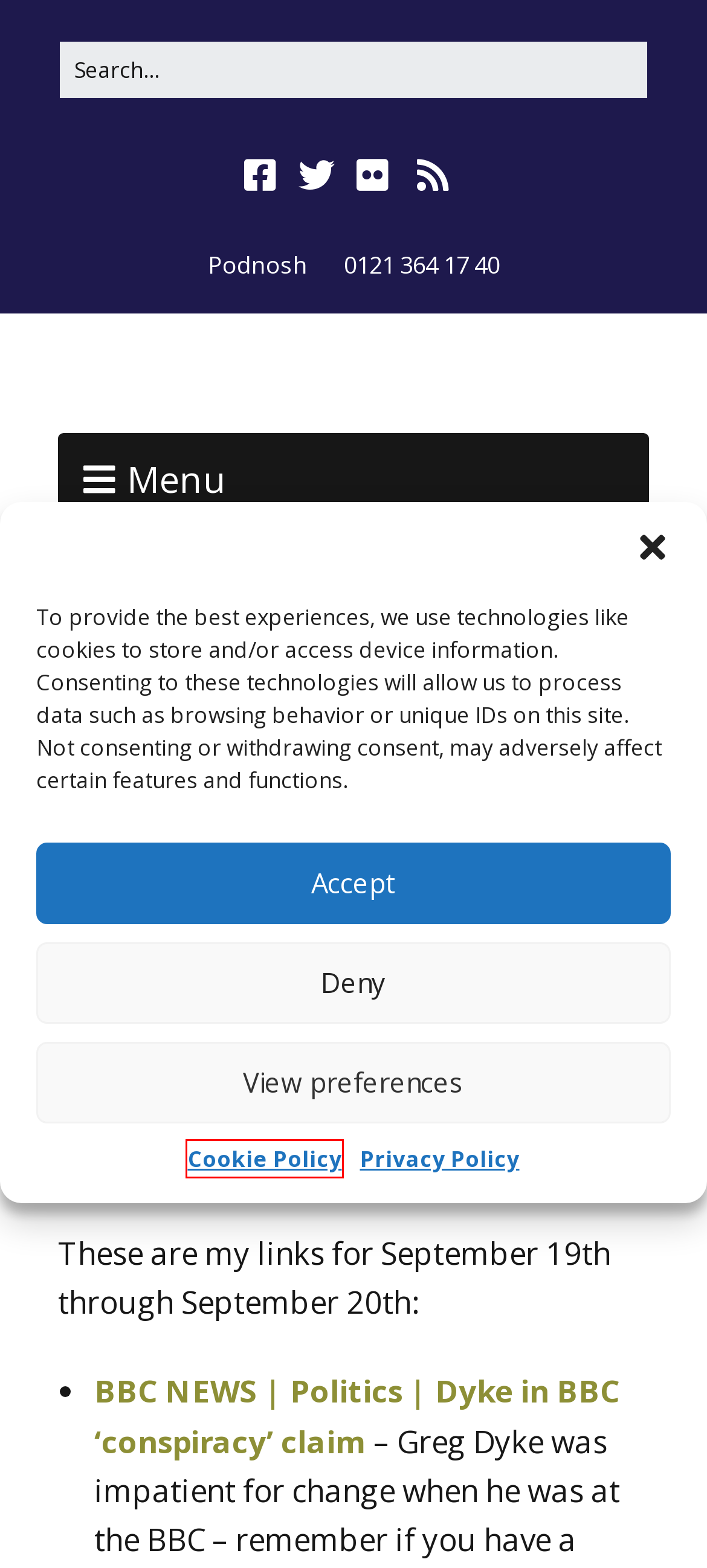You have a screenshot of a webpage with an element surrounded by a red bounding box. Choose the webpage description that best describes the new page after clicking the element inside the red bounding box. Here are the candidates:
A. CharityComms | Inspiring Communications at the Heart of Charities
B. Nick Booth – Podnosh
C. Next Birmingham Central Social Media Surgery – Thursday 15 October – Podnosh
D. Podnosh
E. Privacy Policy – Podnosh
F. facebook privacy – Podnosh
G. Homepage - Locality
H. Cookie Policy (UK) – Podnosh

H